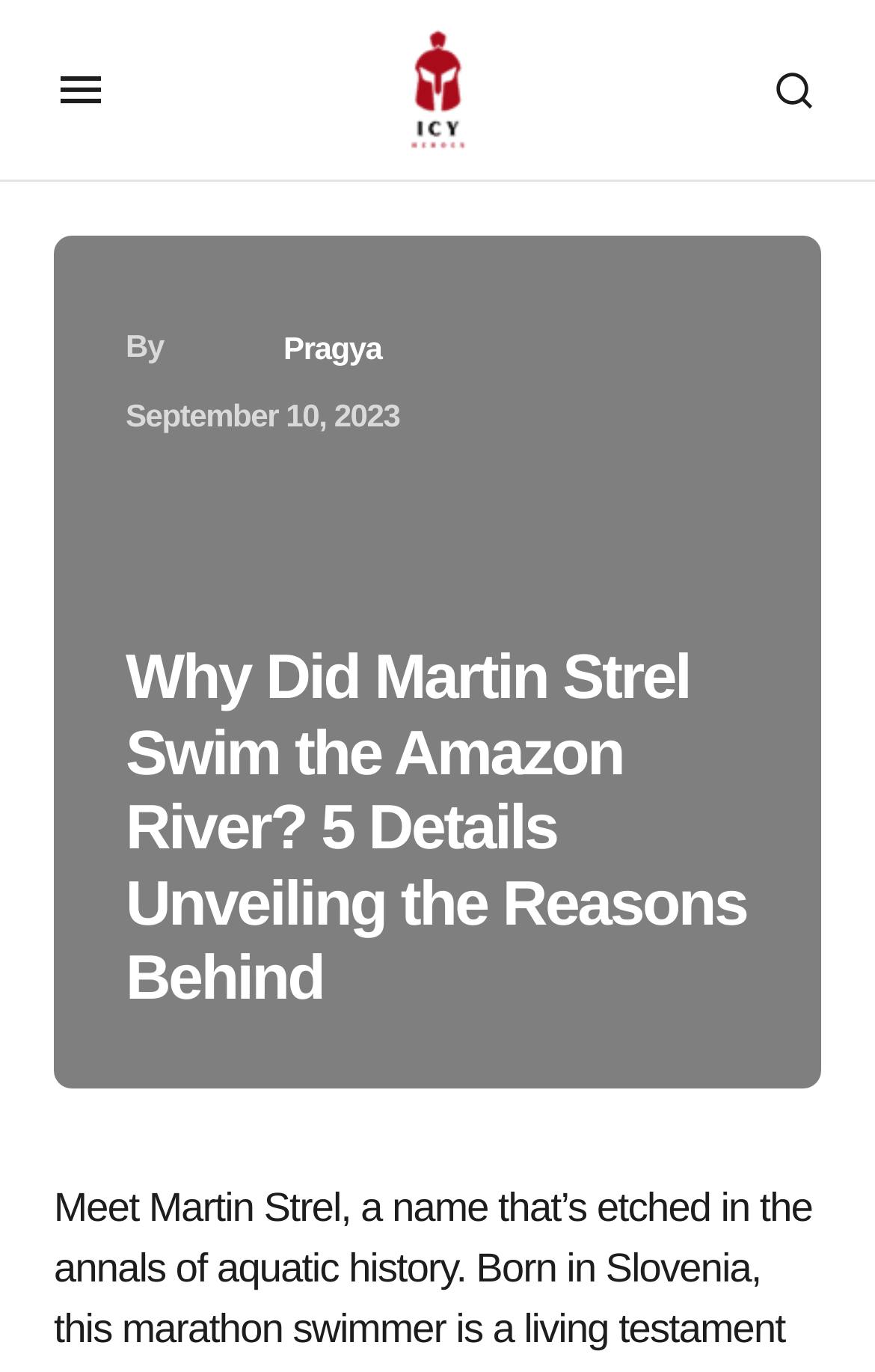What is the name of the article author?
Look at the image and respond with a one-word or short-phrase answer.

Avatar Pragya